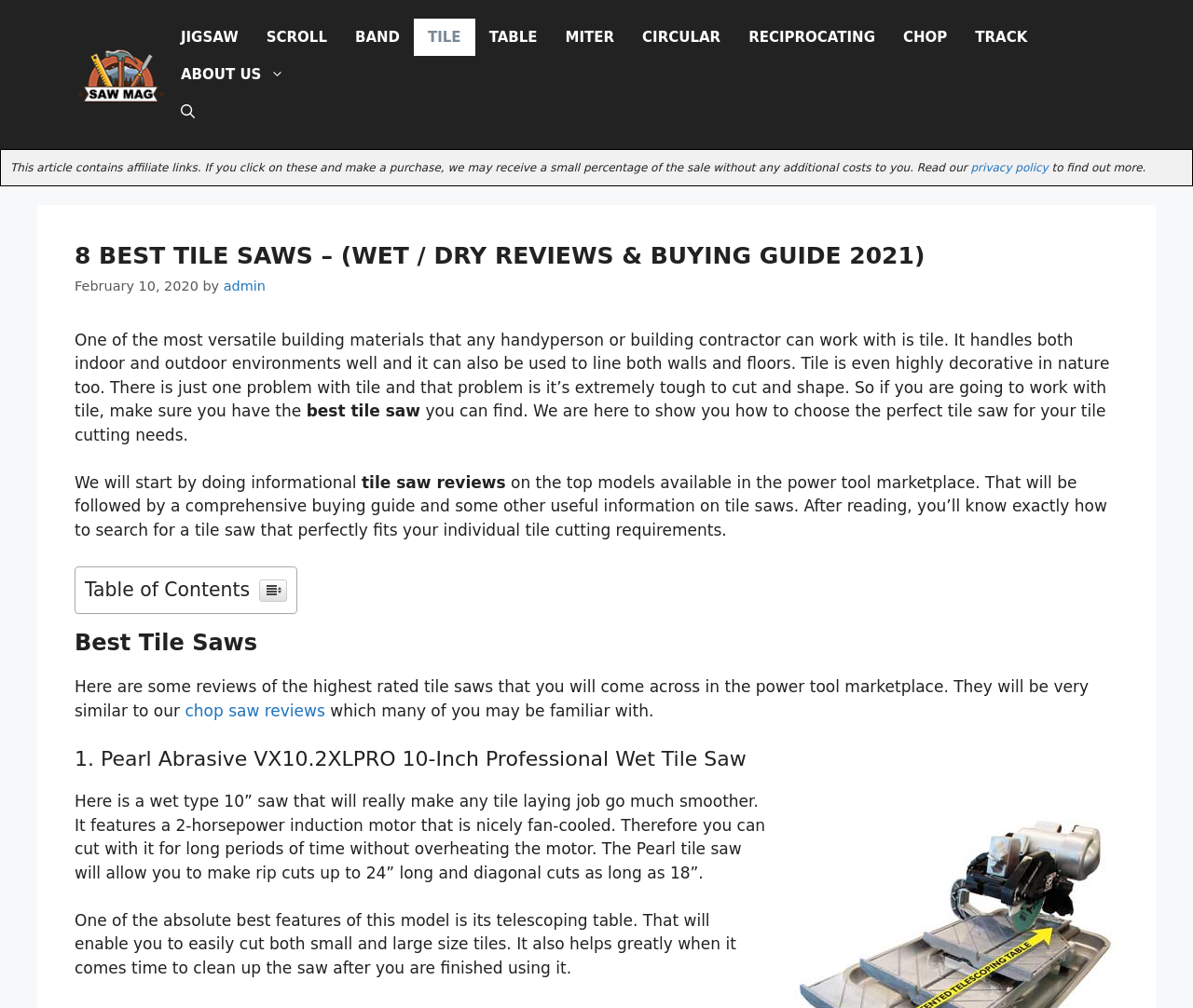Find the bounding box coordinates of the element you need to click on to perform this action: 'Read the article about '8 BEST TILE SAWS – (WET / DRY REVIEWS & BUYING GUIDE 2021)''. The coordinates should be represented by four float values between 0 and 1, in the format [left, top, right, bottom].

[0.062, 0.24, 0.938, 0.268]